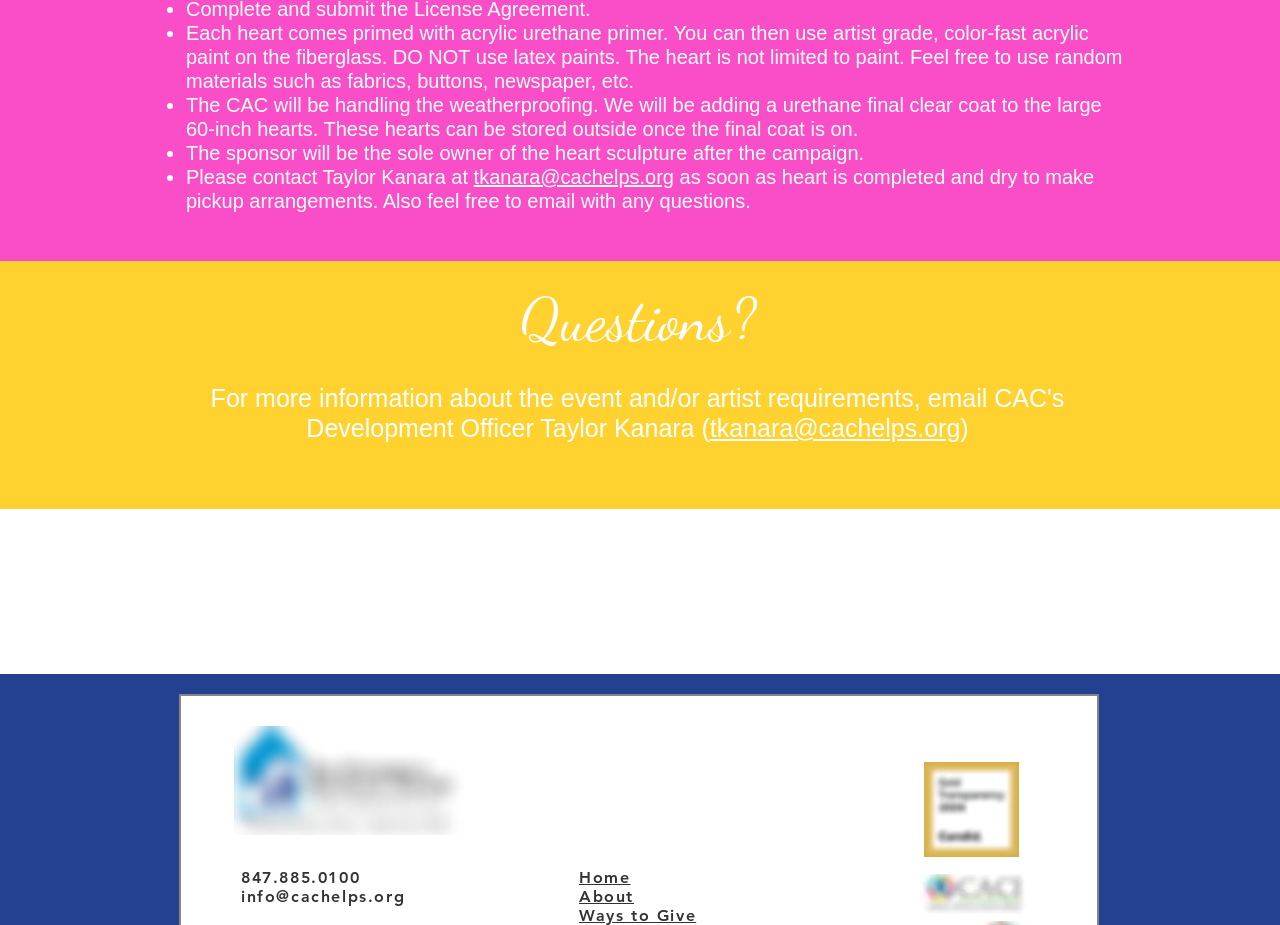What is the purpose of the urethane final clear coat?
From the details in the image, provide a complete and detailed answer to the question.

The text mentions, 'The CAC will be handling the weatherproofing. We will be adding a urethane final clear coat to the large 60-inch hearts.' This suggests that the urethane final clear coat is used for weatherproofing purposes.